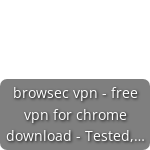Generate an elaborate description of what you see in the image.

The image highlights a link titled "browsec vpn - free vpn for chrome download - Tested," suggesting a resource for users looking for a reliable VPN service specifically designed for Chrome. This link likely directs to a review or download page for the Browsec VPN, which is promoted as a free option, making it accessible for users seeking to enhance their online privacy and security while browsing. The context indicates that this VPN has undergone testing, assuring potential users of its reliability and functionality.